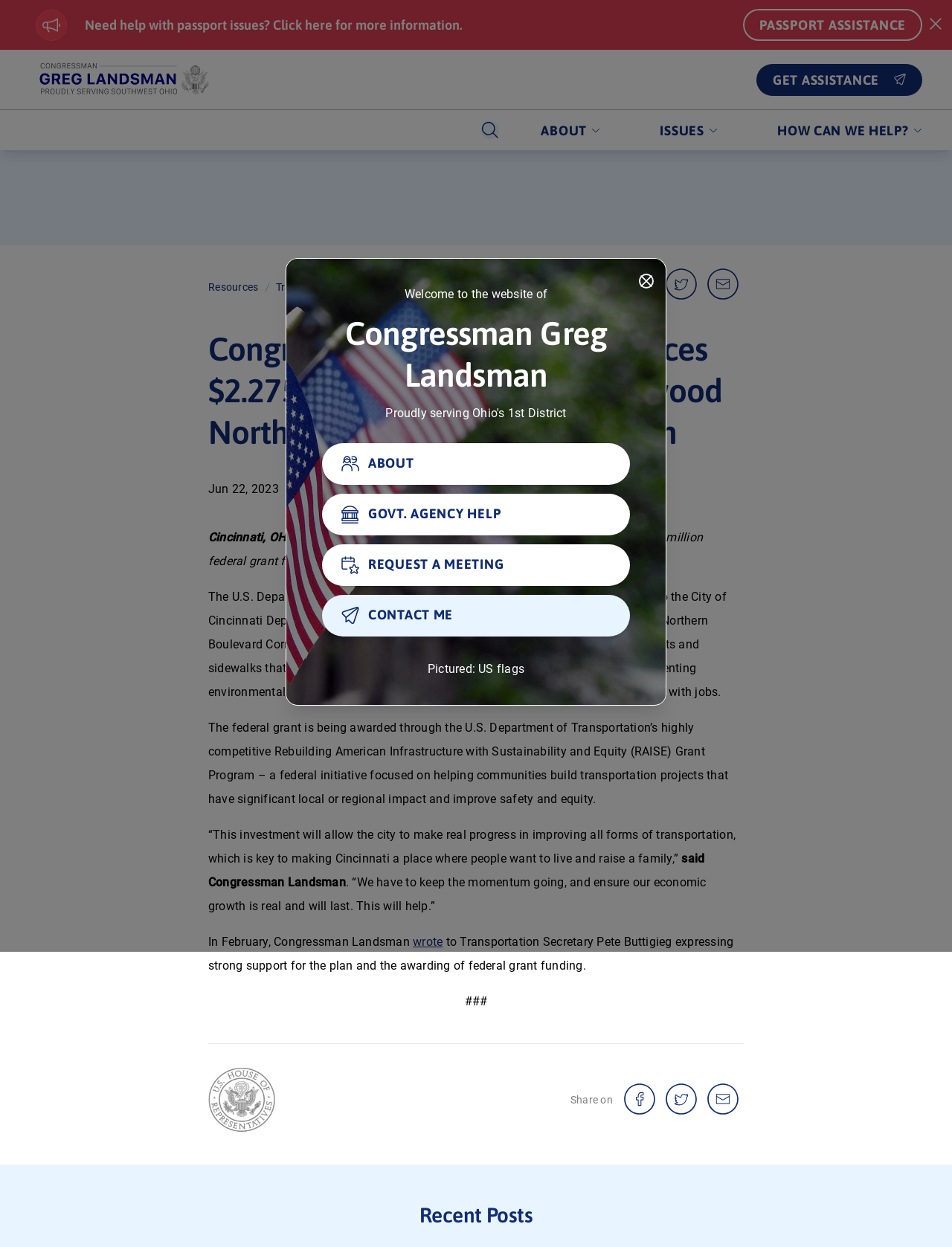Please locate the clickable area by providing the bounding box coordinates to follow this instruction: "Click the 'ABOUT' button".

[0.537, 0.088, 0.662, 0.12]